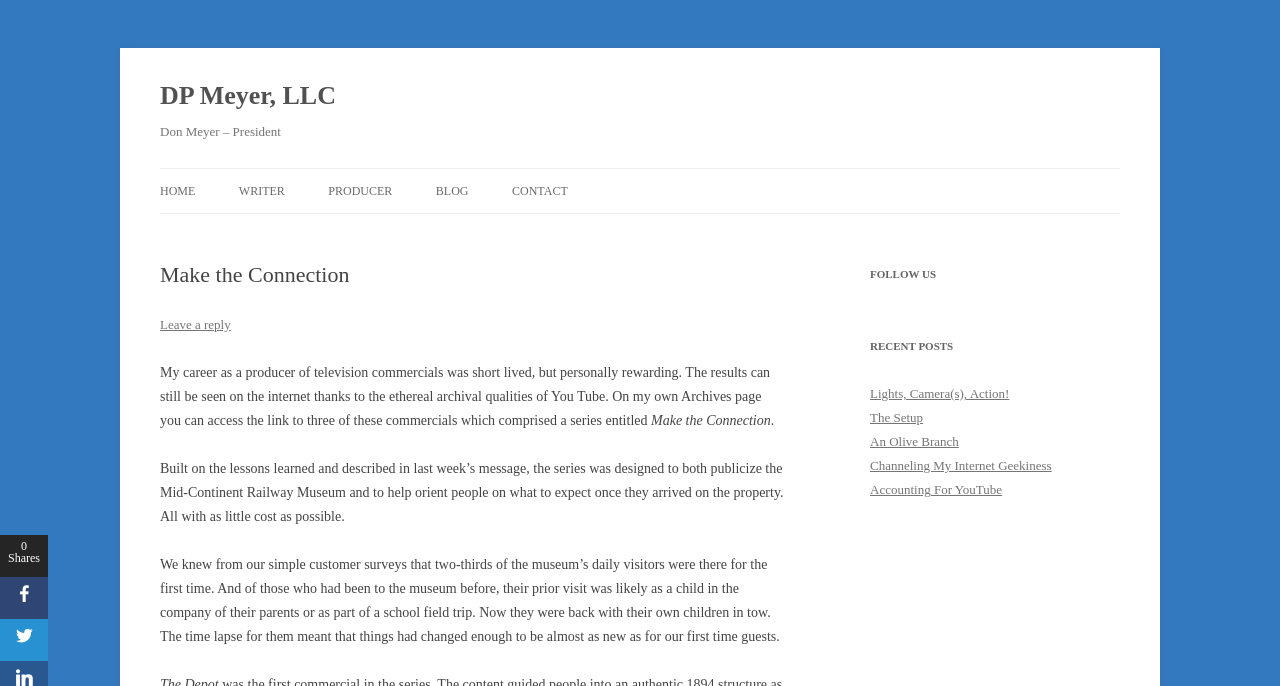Identify the bounding box coordinates of the section that should be clicked to achieve the task described: "Click the link to leave a reply".

[0.125, 0.462, 0.18, 0.484]